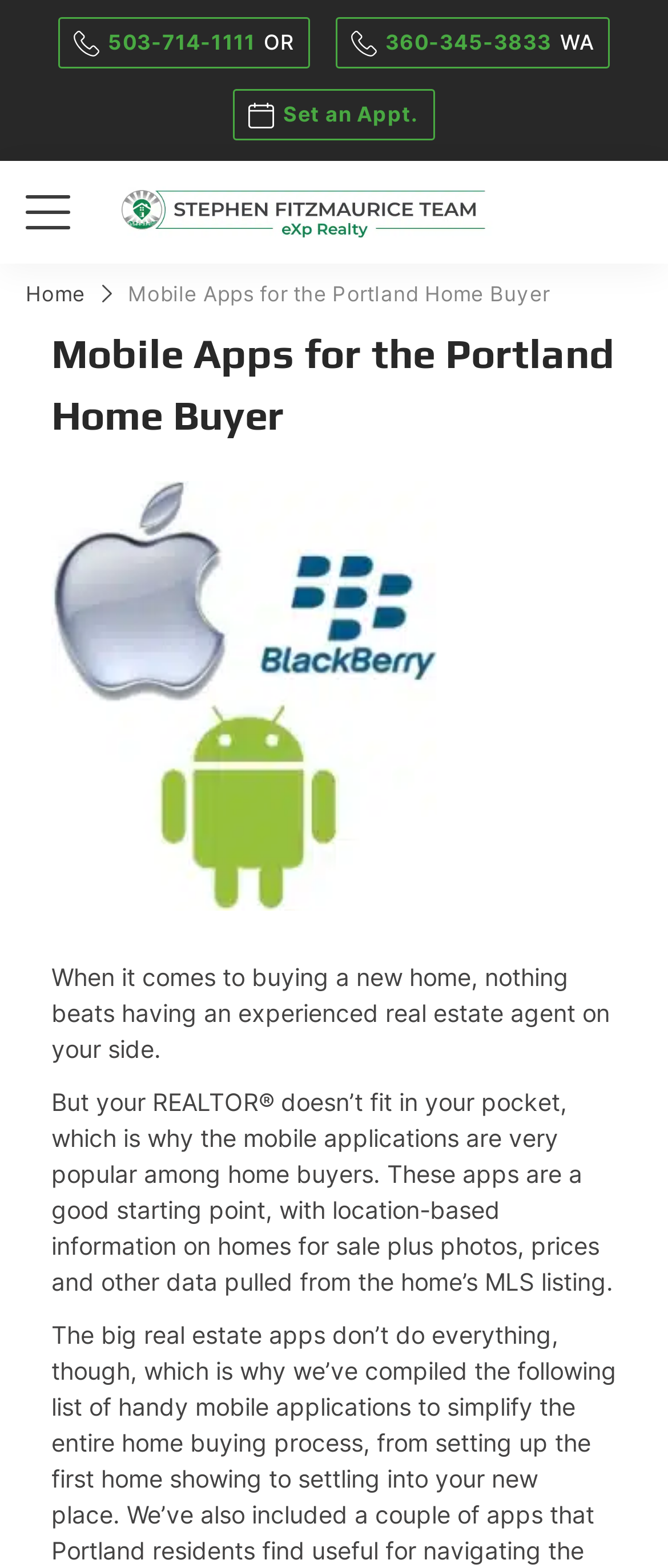Identify the bounding box coordinates of the area that should be clicked in order to complete the given instruction: "View the logo". The bounding box coordinates should be four float numbers between 0 and 1, i.e., [left, top, right, bottom].

[0.182, 0.118, 0.738, 0.152]